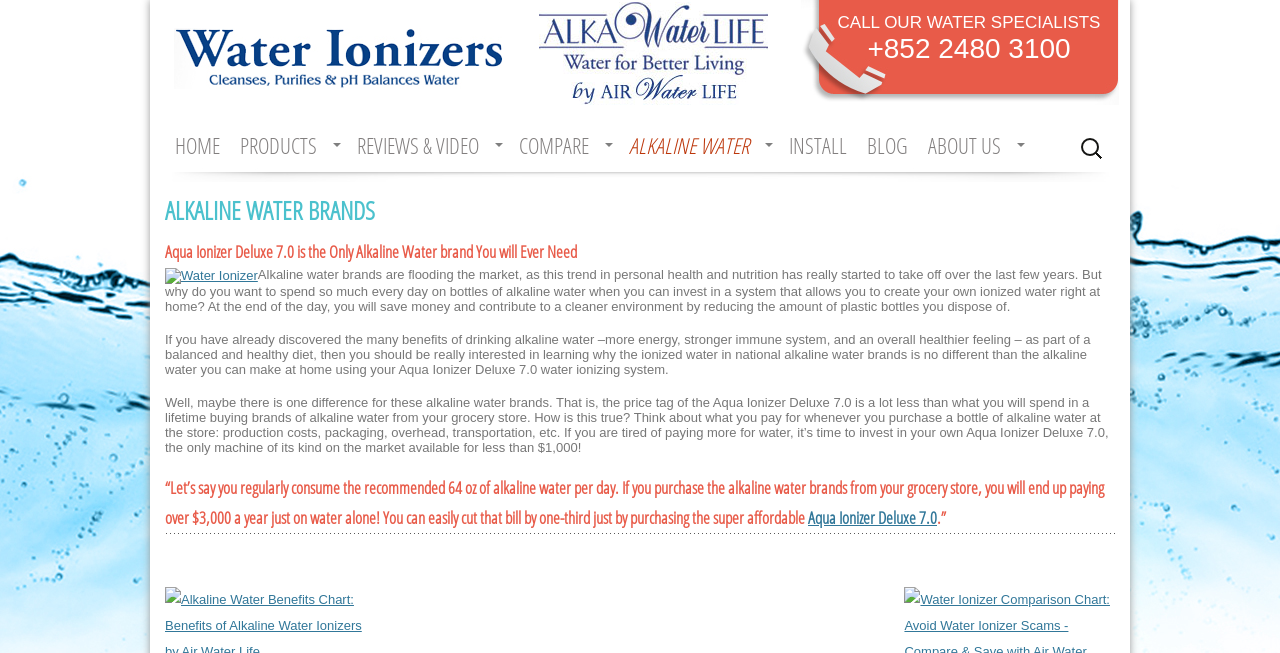Please reply to the following question using a single word or phrase: 
What is the phone number to call?

+852 2480 3100